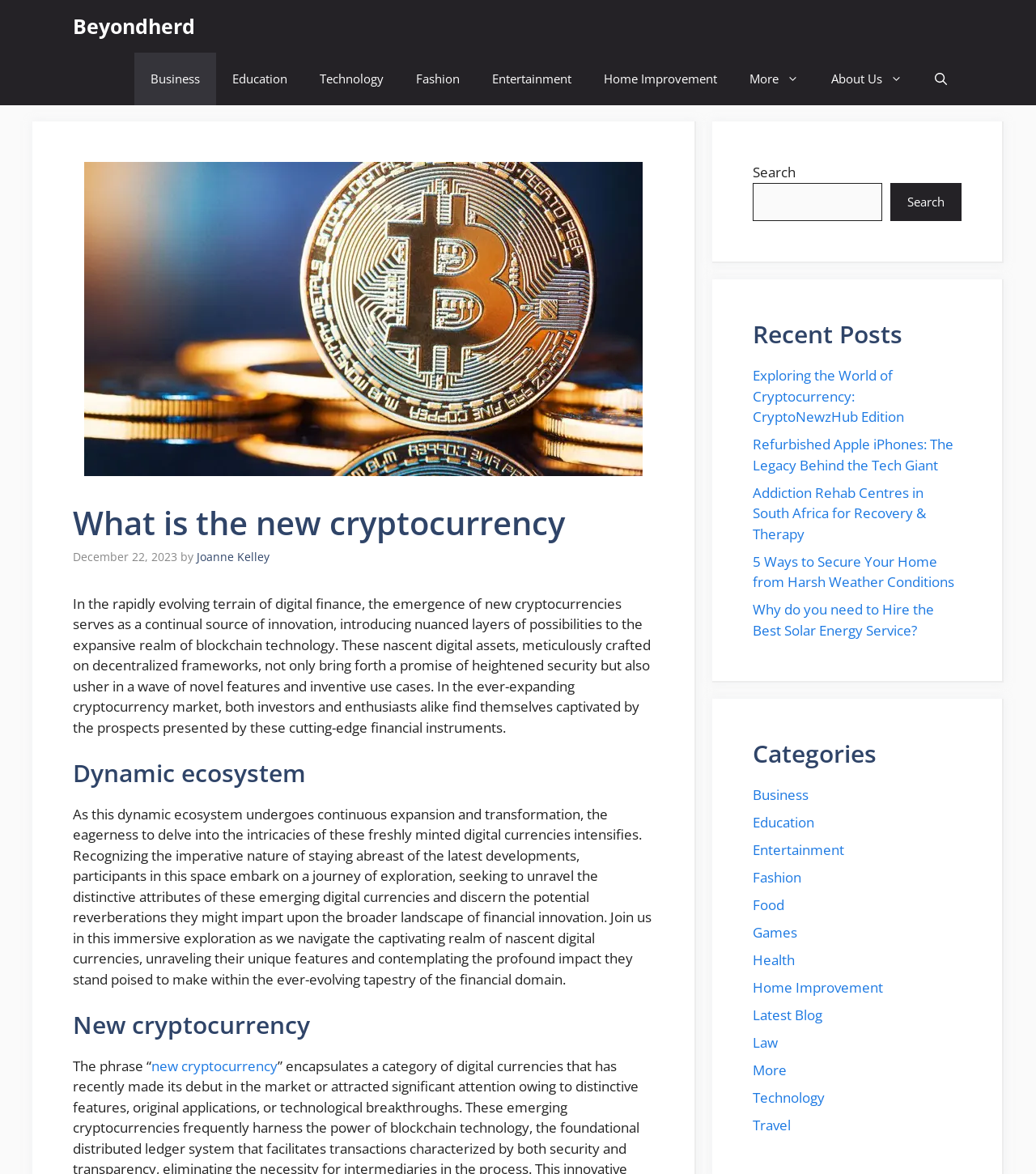What is the author of the article?
Look at the image and provide a detailed response to the question.

The author of the article can be found by looking at the byline 'by Joanne Kelley' below the heading 'What is the new cryptocurrency'.